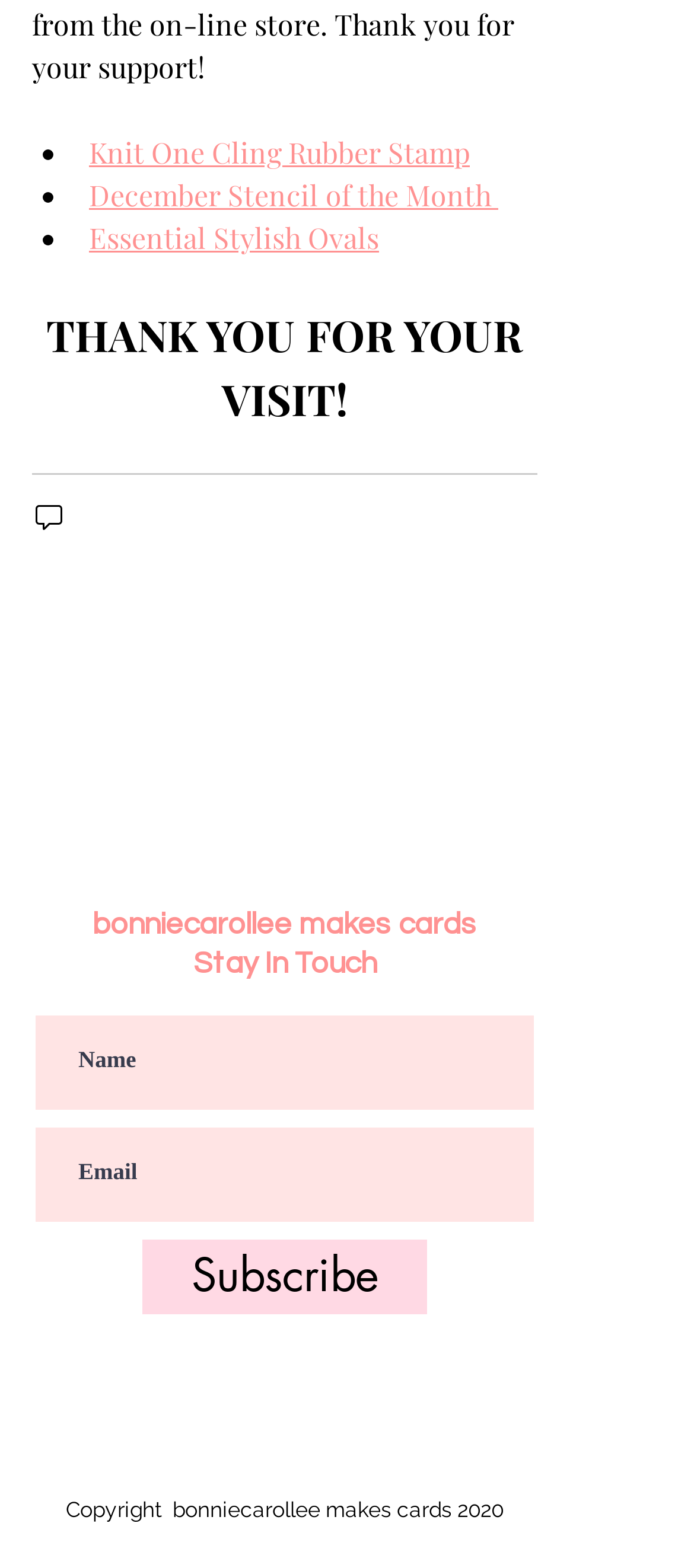What social media platform is represented by the second icon in the Social Bar?
Provide a short answer using one word or a brief phrase based on the image.

facebook